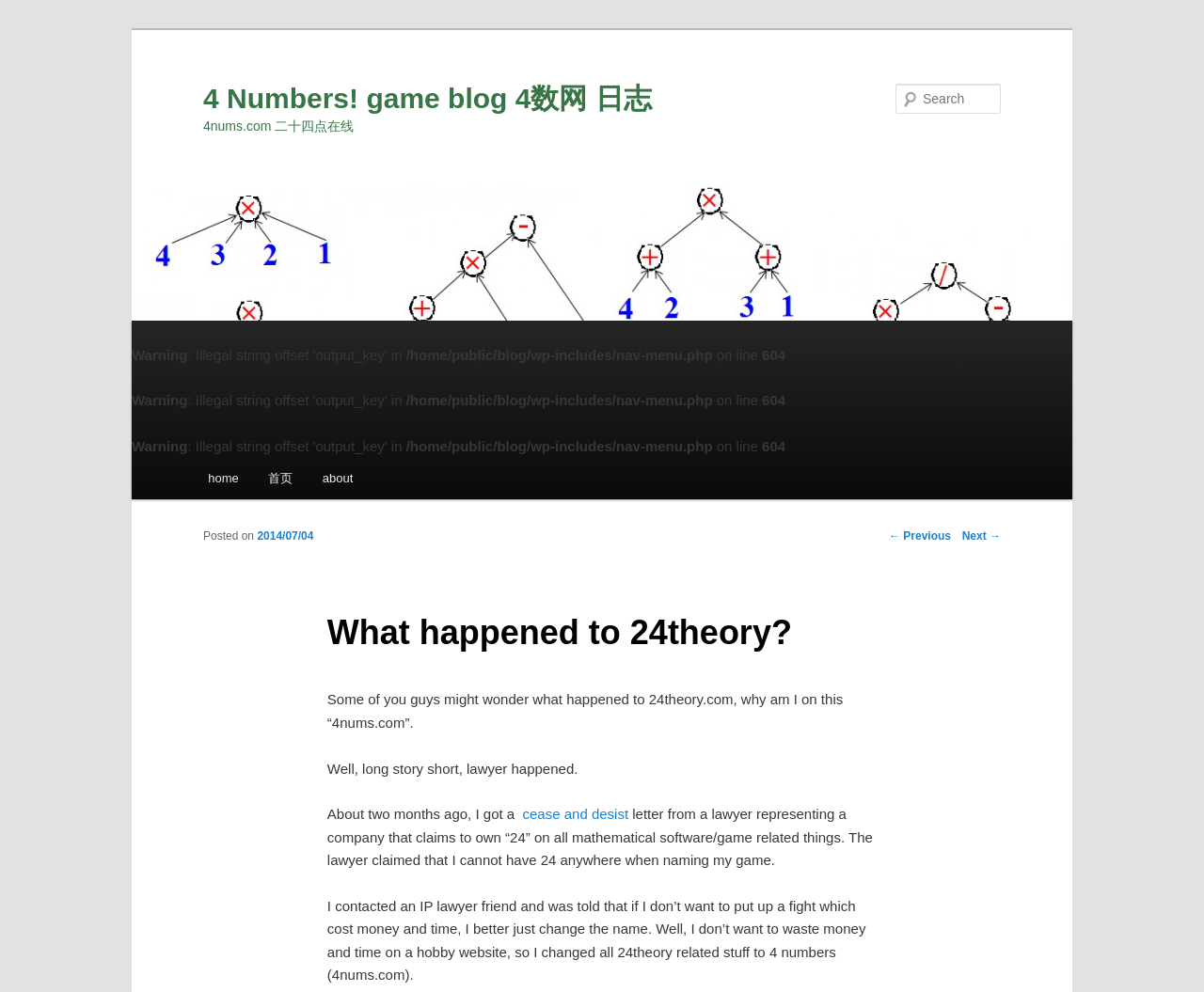Please specify the bounding box coordinates in the format (top-left x, top-left y, bottom-right x, bottom-right y), with values ranging from 0 to 1. Identify the bounding box for the UI component described as follows: Bioveda Naturals

None